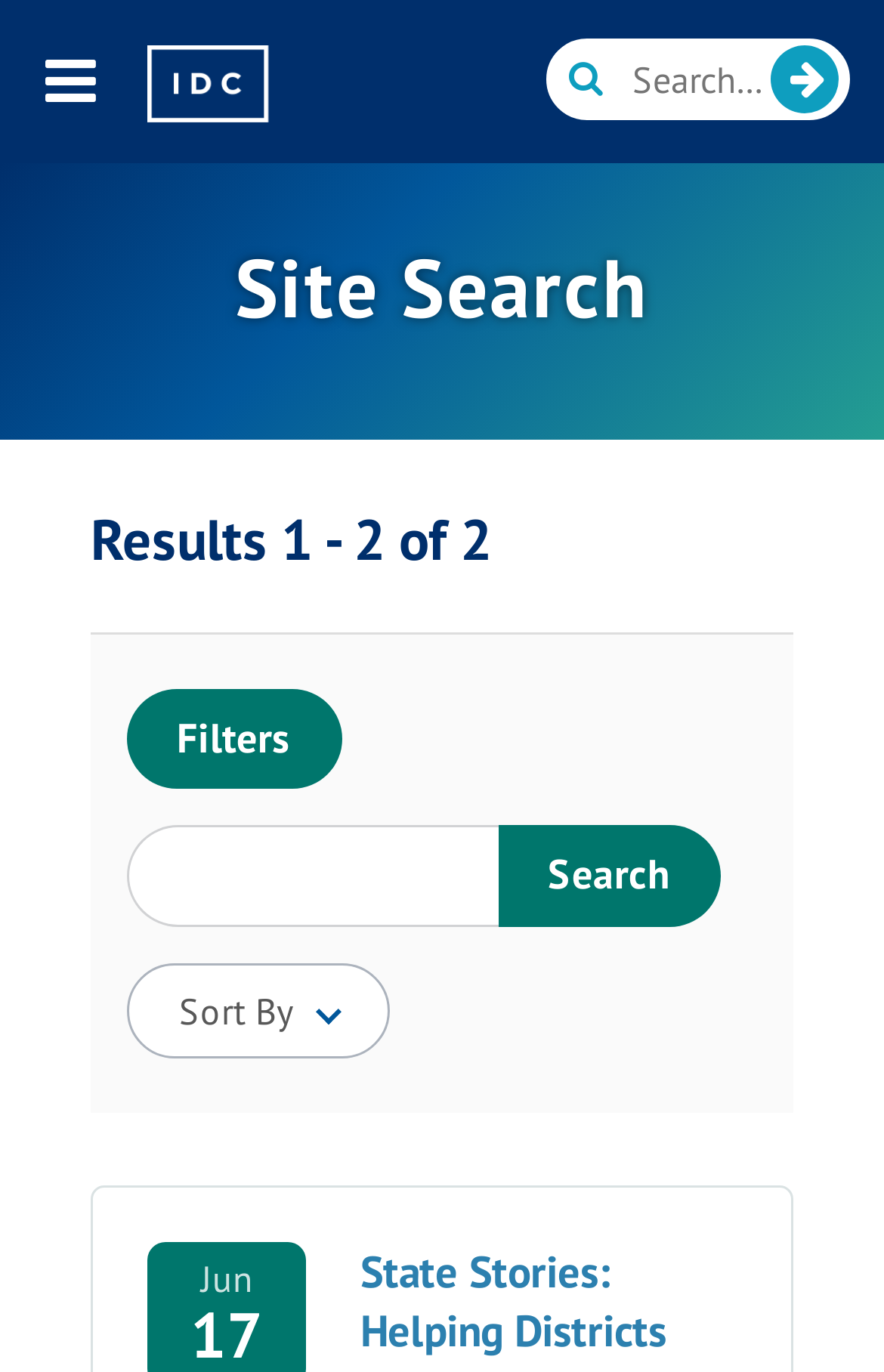What is the function of the 'Show Filters' button?
Please provide a single word or phrase as your answer based on the image.

Filter search results